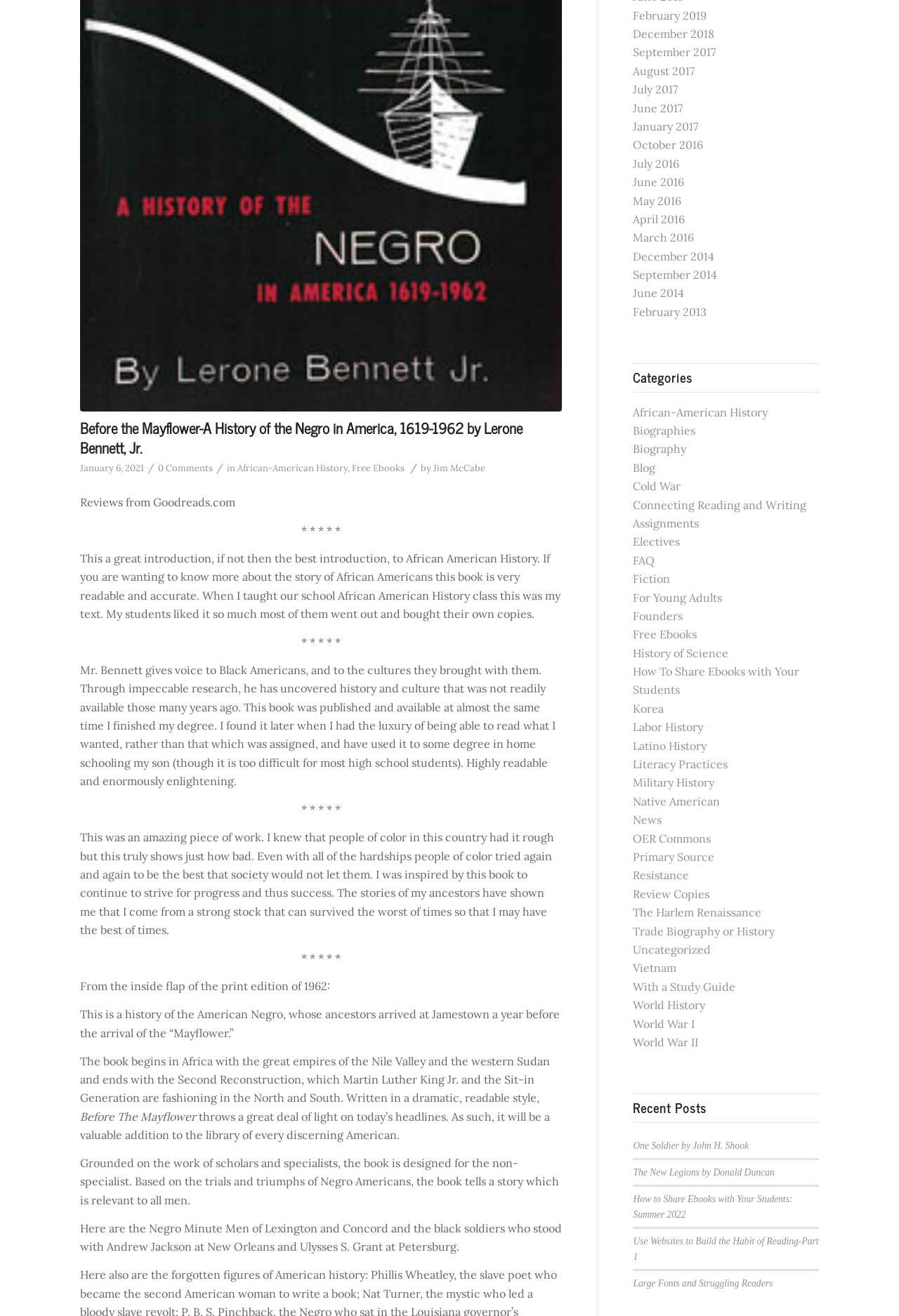Please determine the bounding box coordinates for the UI element described as: "For Young Adults".

[0.704, 0.449, 0.803, 0.459]